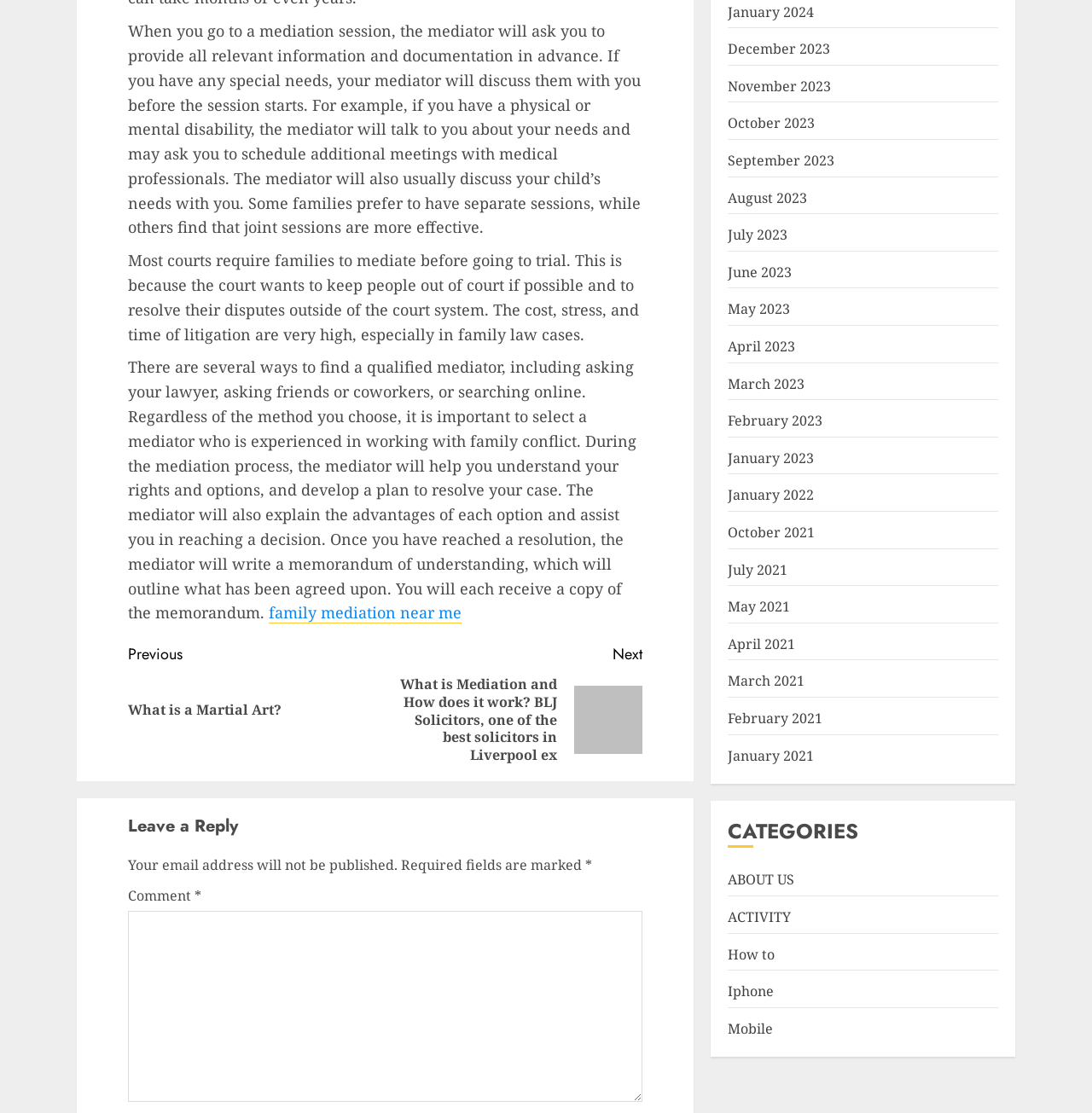What is the benefit of mediation?
Using the image, provide a detailed and thorough answer to the question.

According to the text, one of the benefits of mediation is that it can reduce the cost, stress, and time of litigation, which are very high, especially in family law cases.